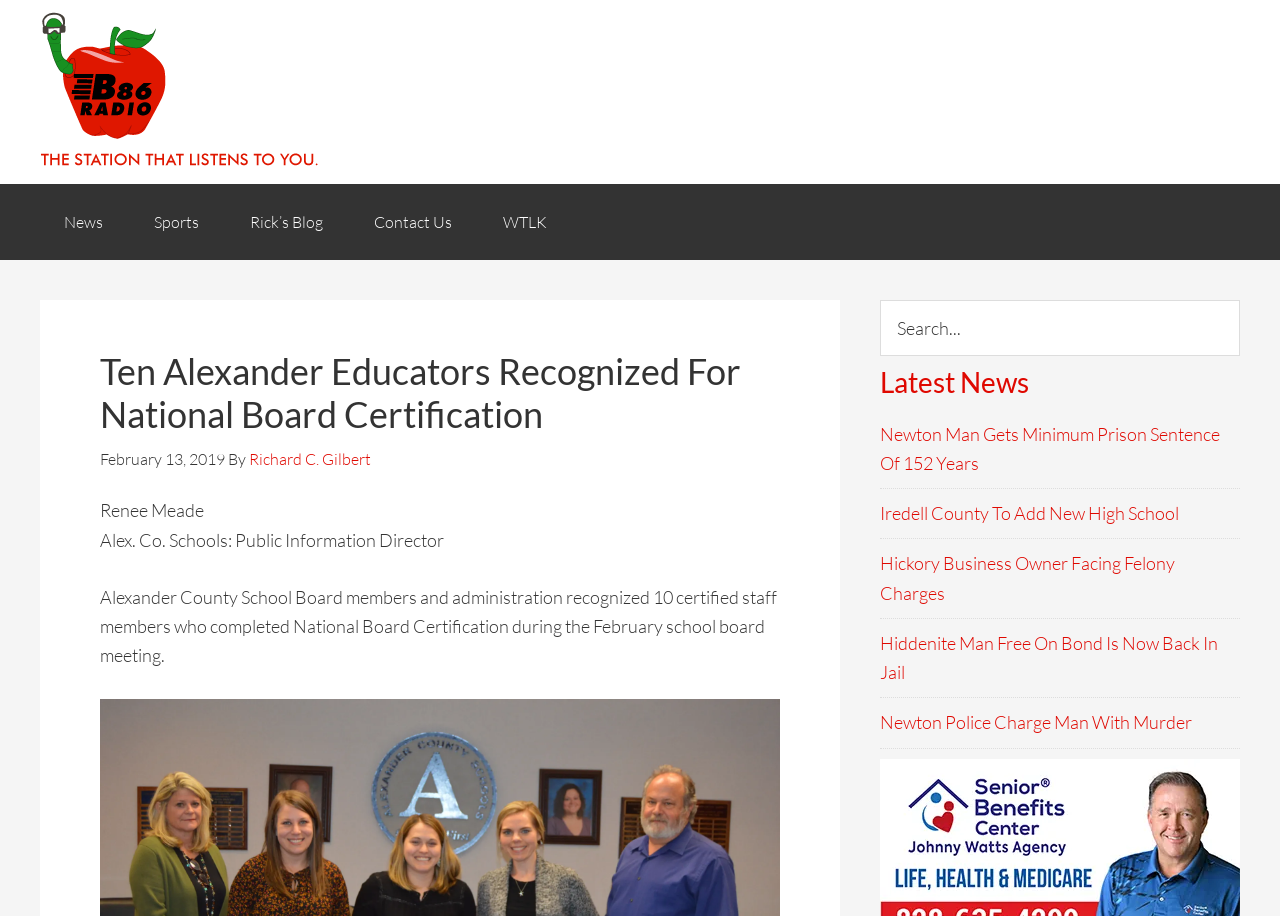Predict the bounding box of the UI element that fits this description: "Richard C. Gilbert".

[0.195, 0.491, 0.29, 0.512]